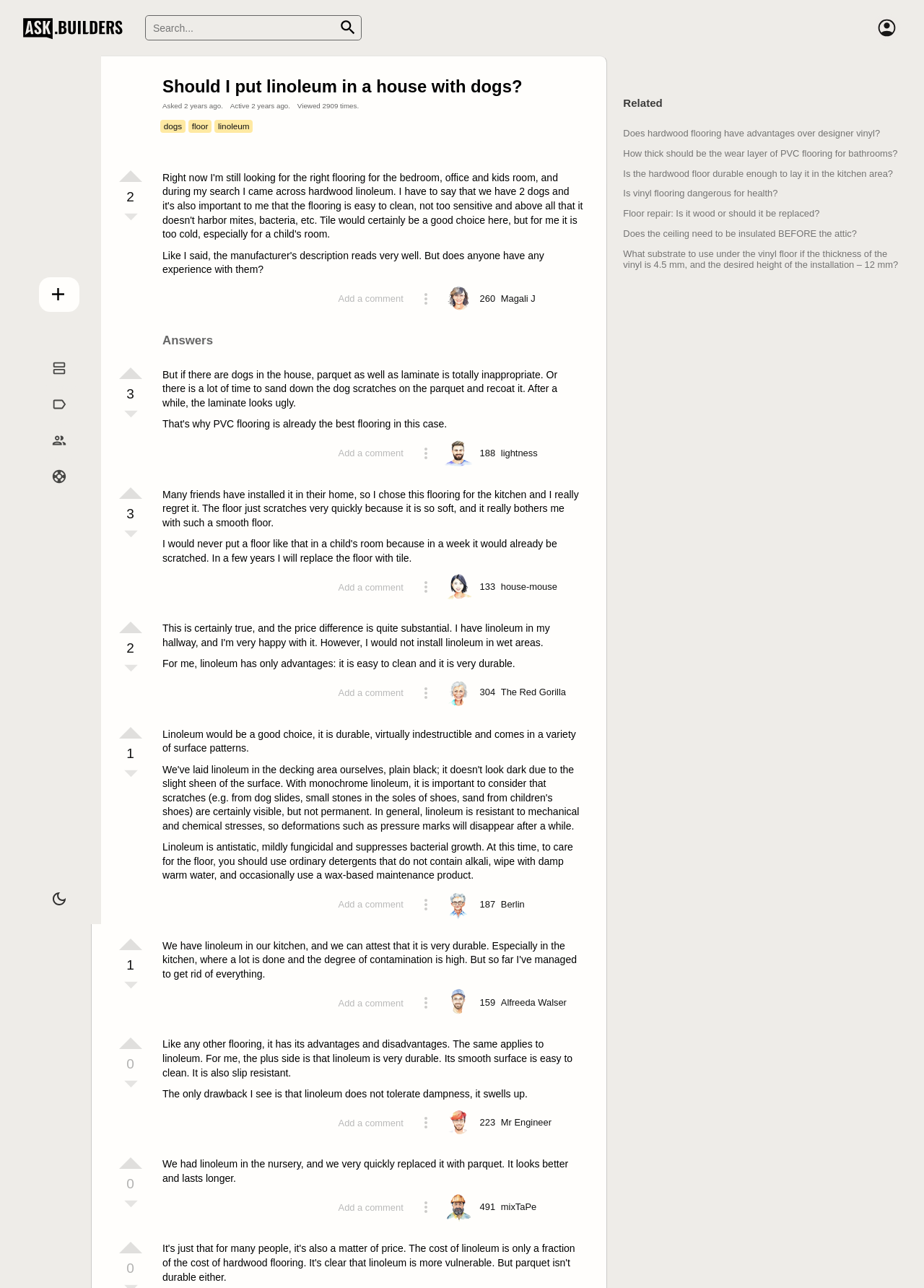Identify the bounding box coordinates of the HTML element based on this description: "parent_node: 187 title="Author"".

[0.48, 0.691, 0.511, 0.713]